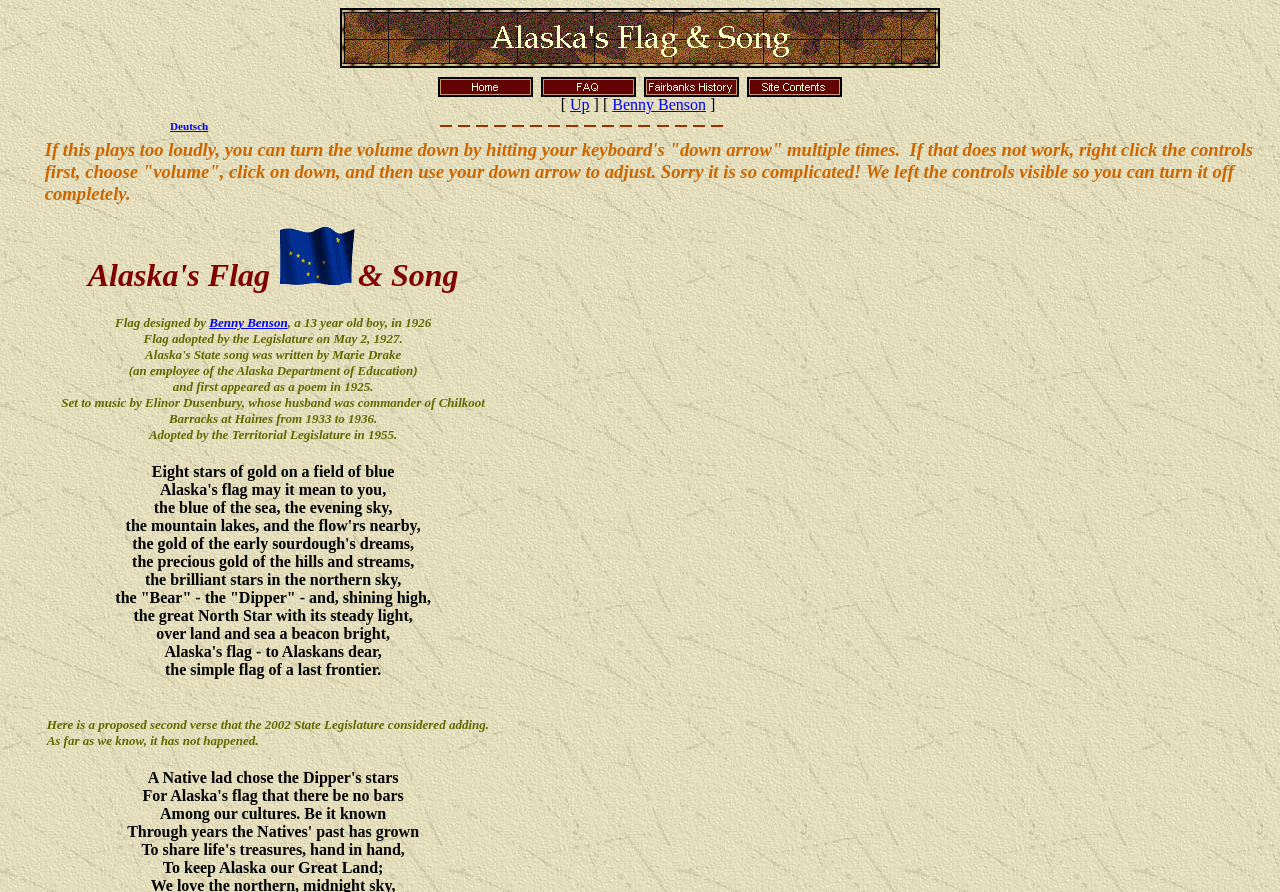Provide a one-word or one-phrase answer to the question:
In what year was Alaska's state song adopted?

1955